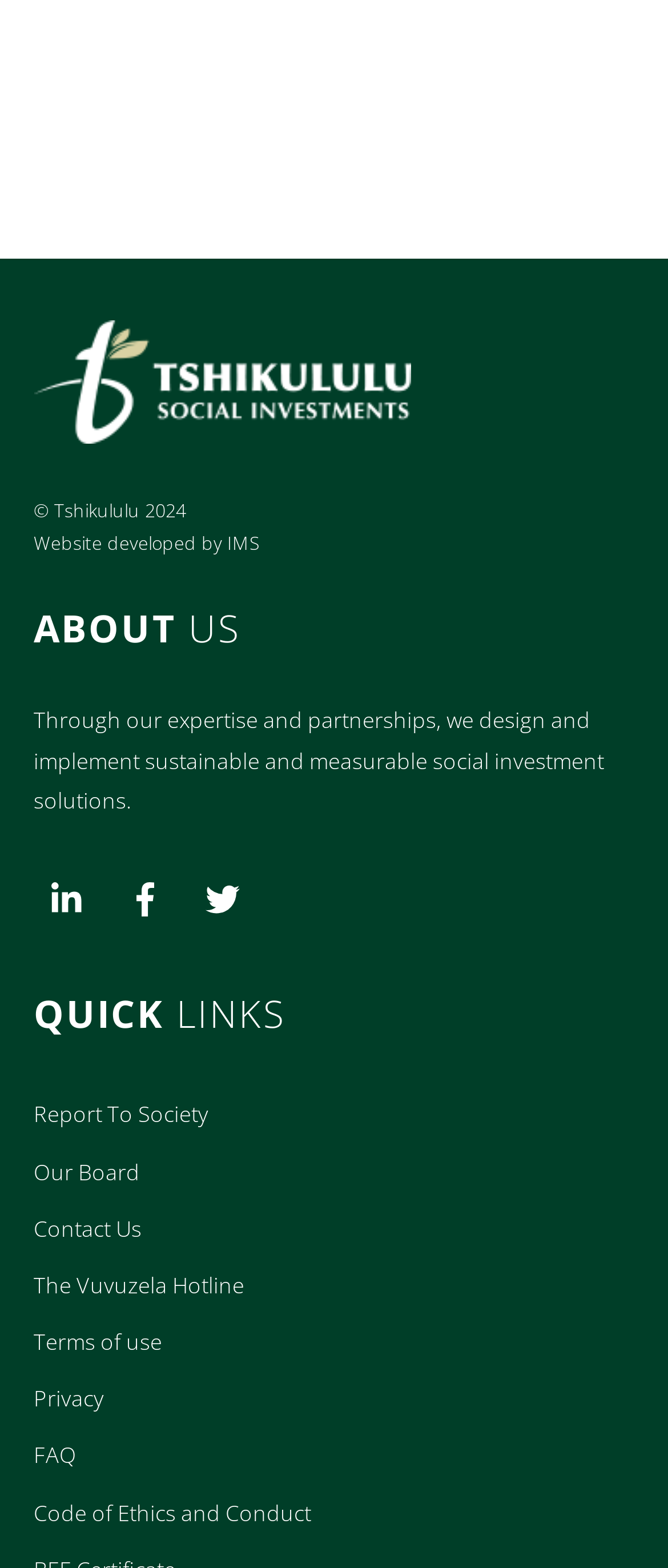Could you locate the bounding box coordinates for the section that should be clicked to accomplish this task: "View the terms of use".

[0.05, 0.847, 0.242, 0.865]